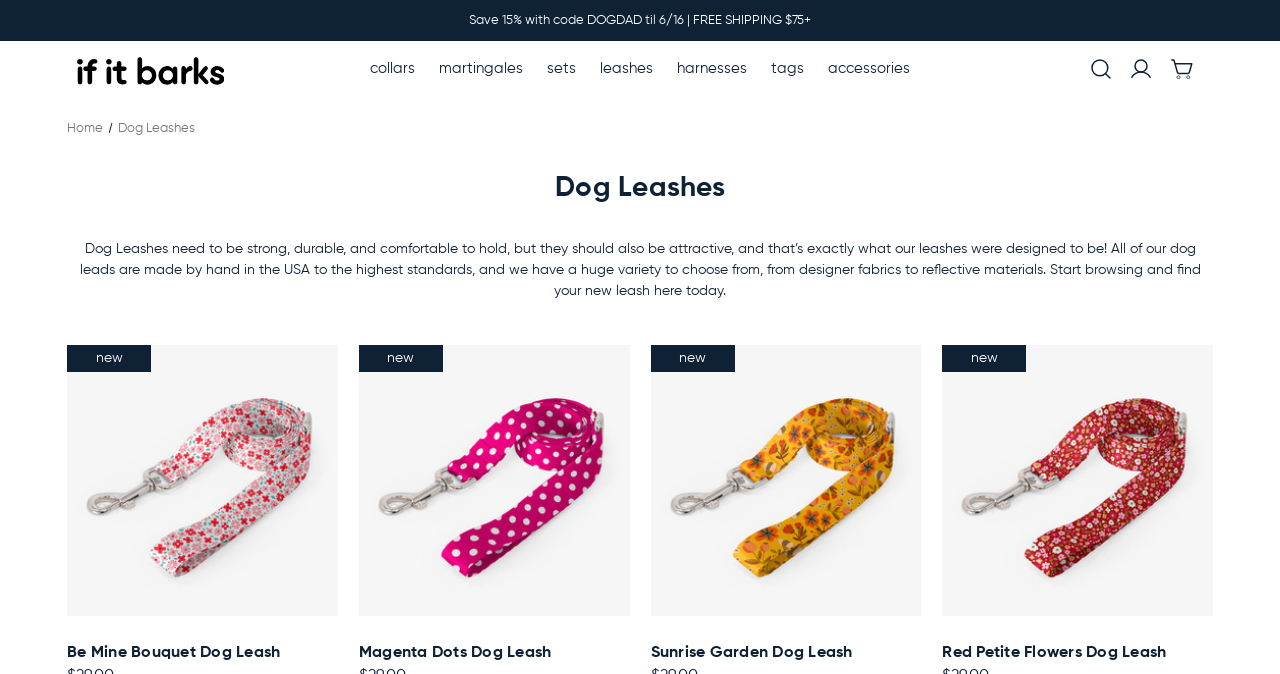Determine the bounding box coordinates of the clickable region to follow the instruction: "Browse the 'Be Mine Bouquet Dog Leash'".

[0.052, 0.512, 0.264, 0.914]